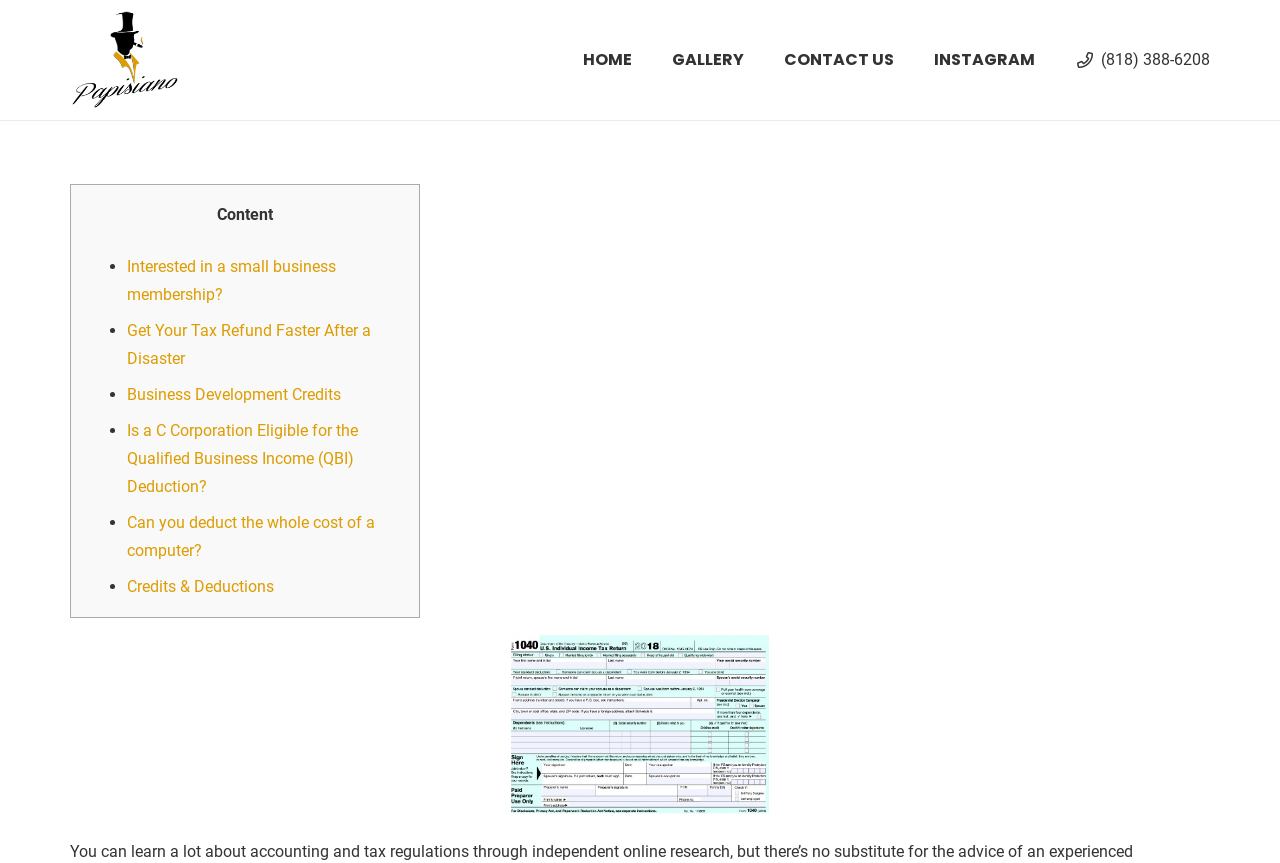Please determine the bounding box coordinates of the element to click on in order to accomplish the following task: "Click INSTAGRAM". Ensure the coordinates are four float numbers ranging from 0 to 1, i.e., [left, top, right, bottom].

[0.714, 0.0, 0.824, 0.139]